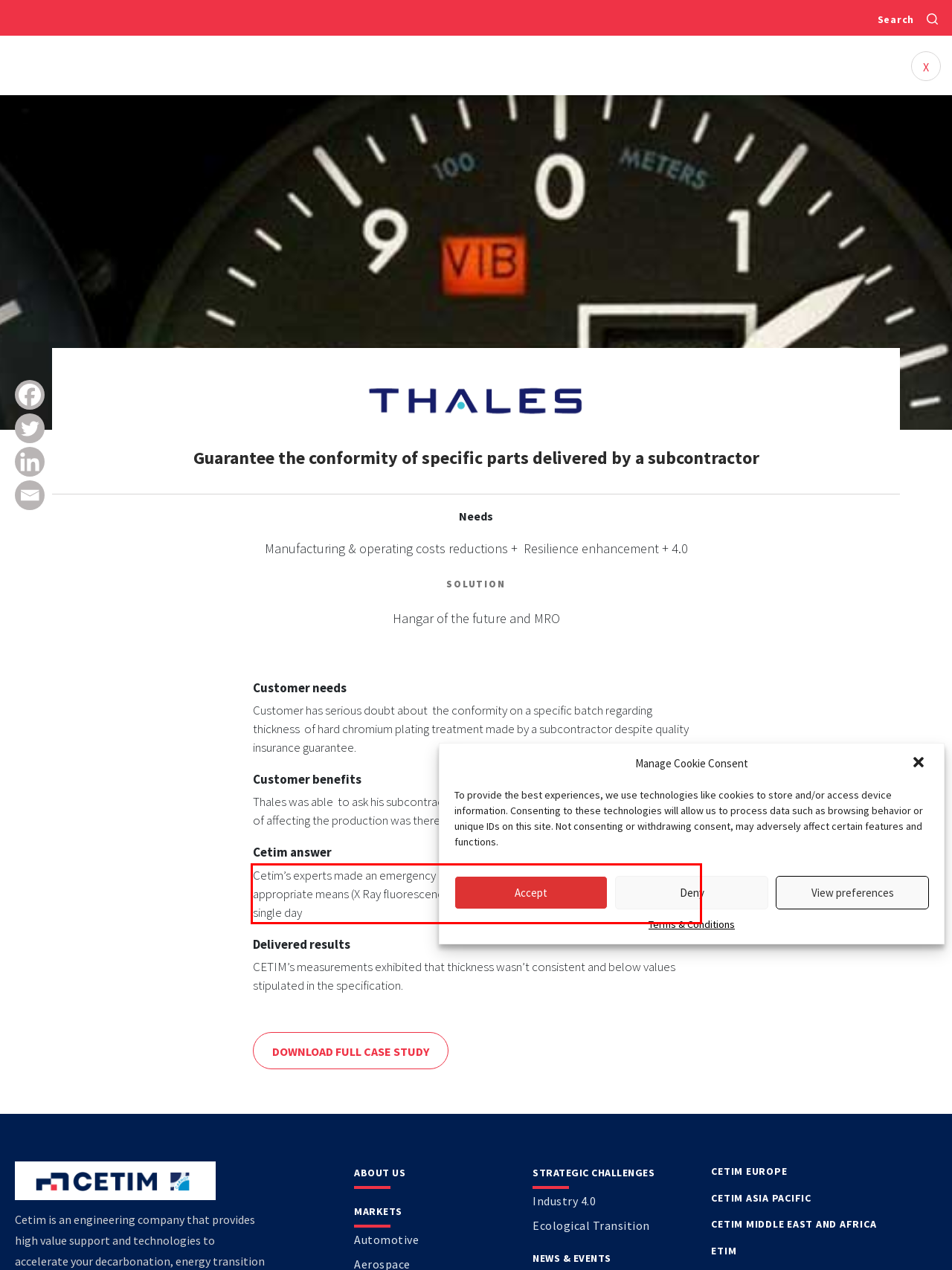Identify and extract the text within the red rectangle in the screenshot of the webpage.

Cetim’s experts made an emergency reaction to make specific measurement with appropriate means (X Ray fluorescence, spectrometry on mat and glossy parts) all in a single day